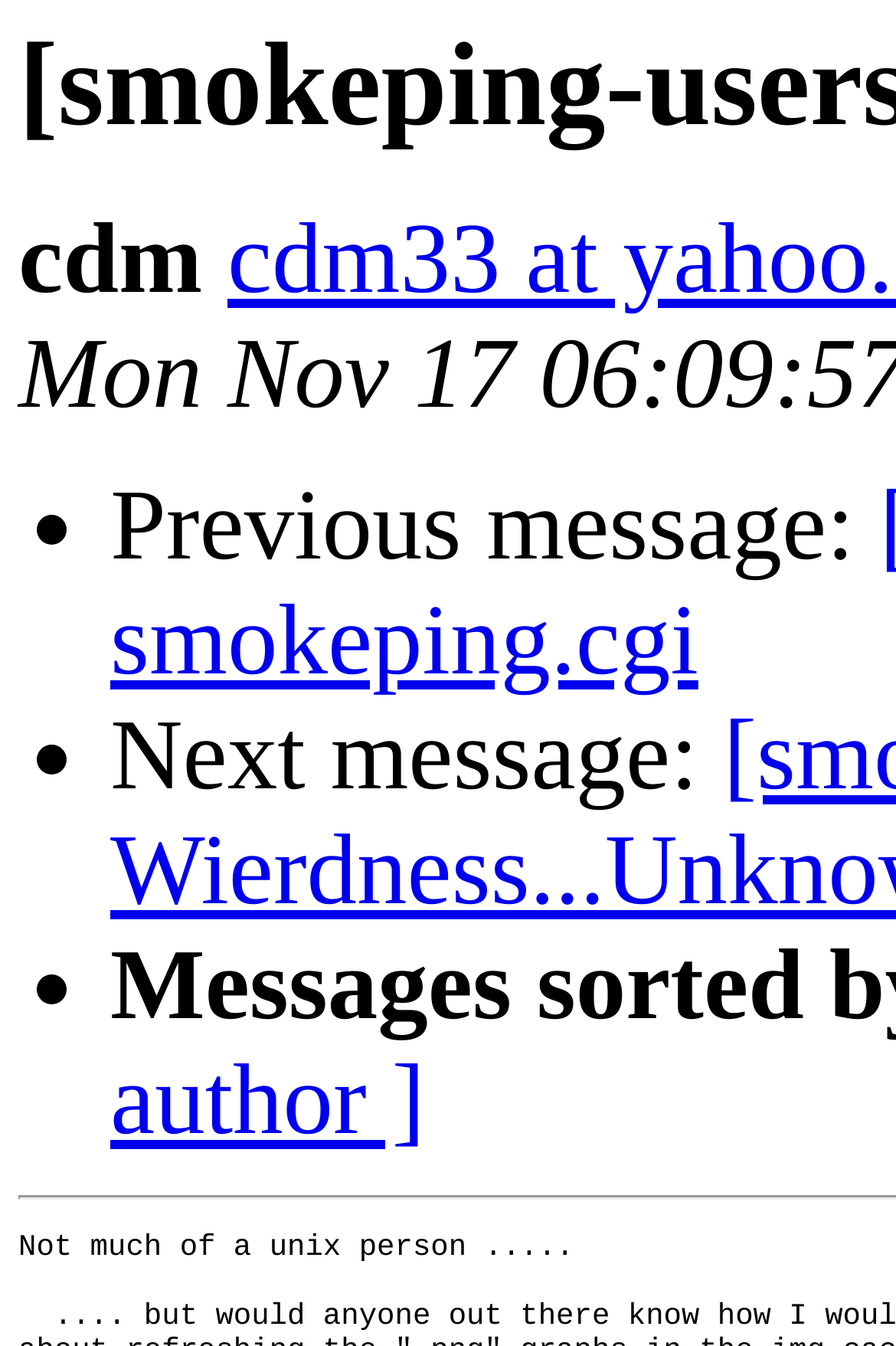Please extract the title of the webpage.

[smokeping-users] refreshing imgcache